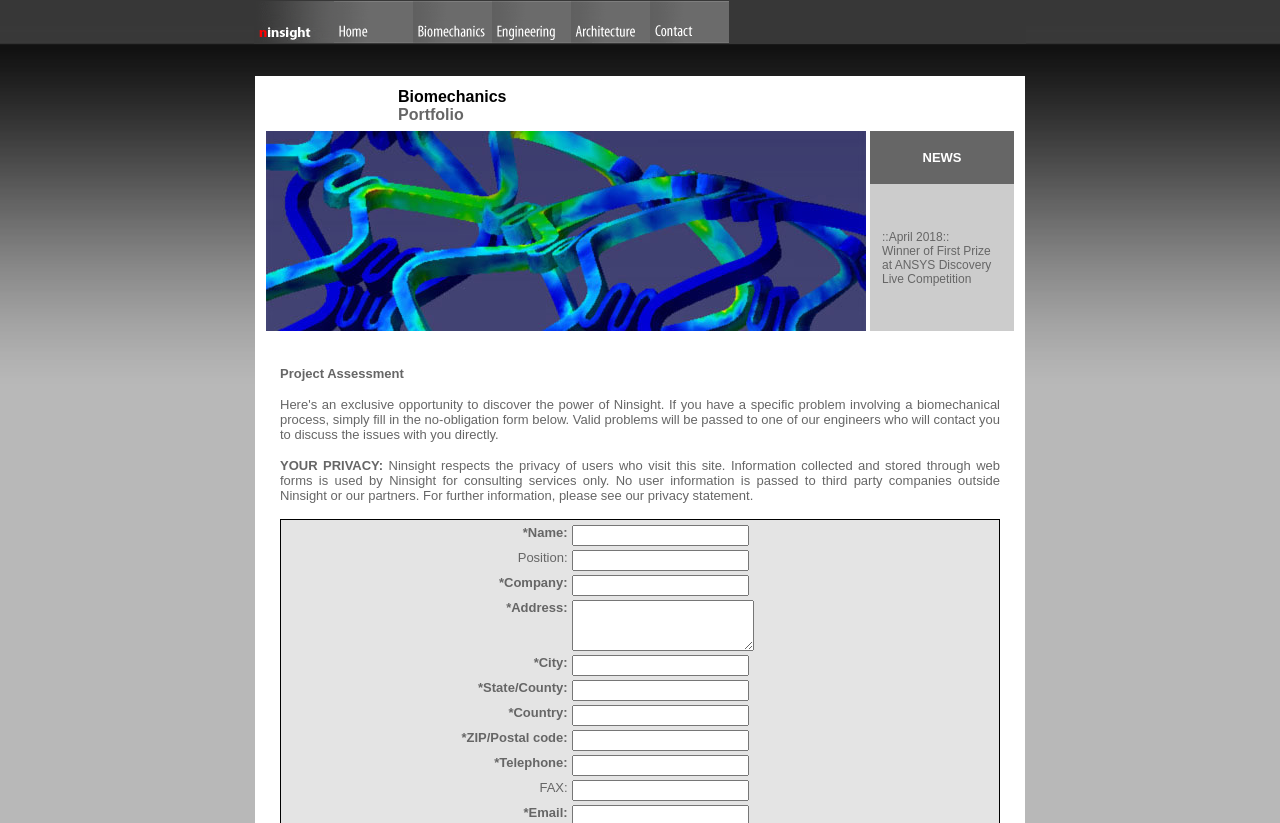Identify the bounding box coordinates of the region that needs to be clicked to carry out this instruction: "Click the second image". Provide these coordinates as four float numbers ranging from 0 to 1, i.e., [left, top, right, bottom].

[0.261, 0.001, 0.323, 0.052]